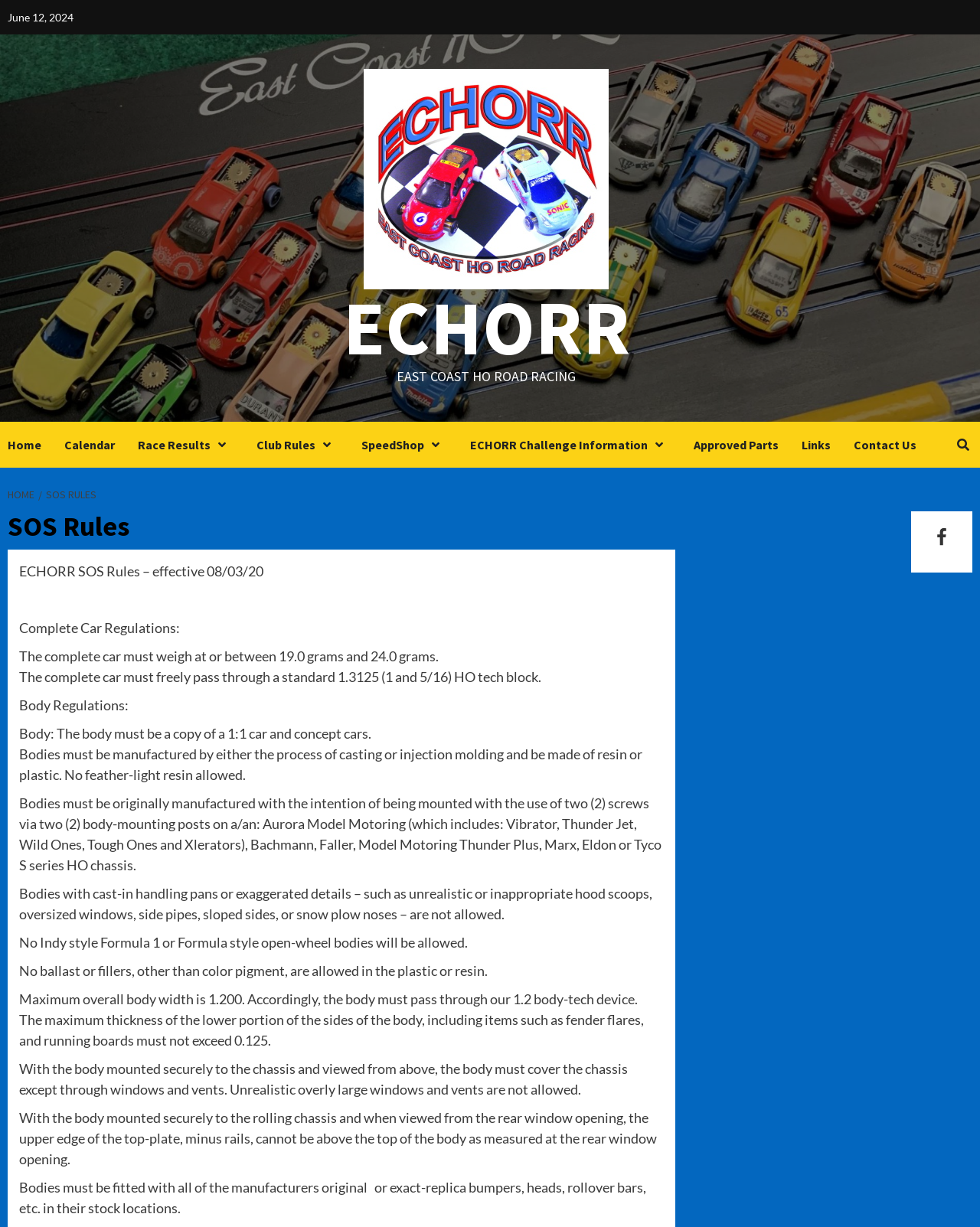Specify the bounding box coordinates of the region I need to click to perform the following instruction: "Open the Facebook page". The coordinates must be four float numbers in the range of 0 to 1, i.e., [left, top, right, bottom].

[0.942, 0.423, 0.98, 0.453]